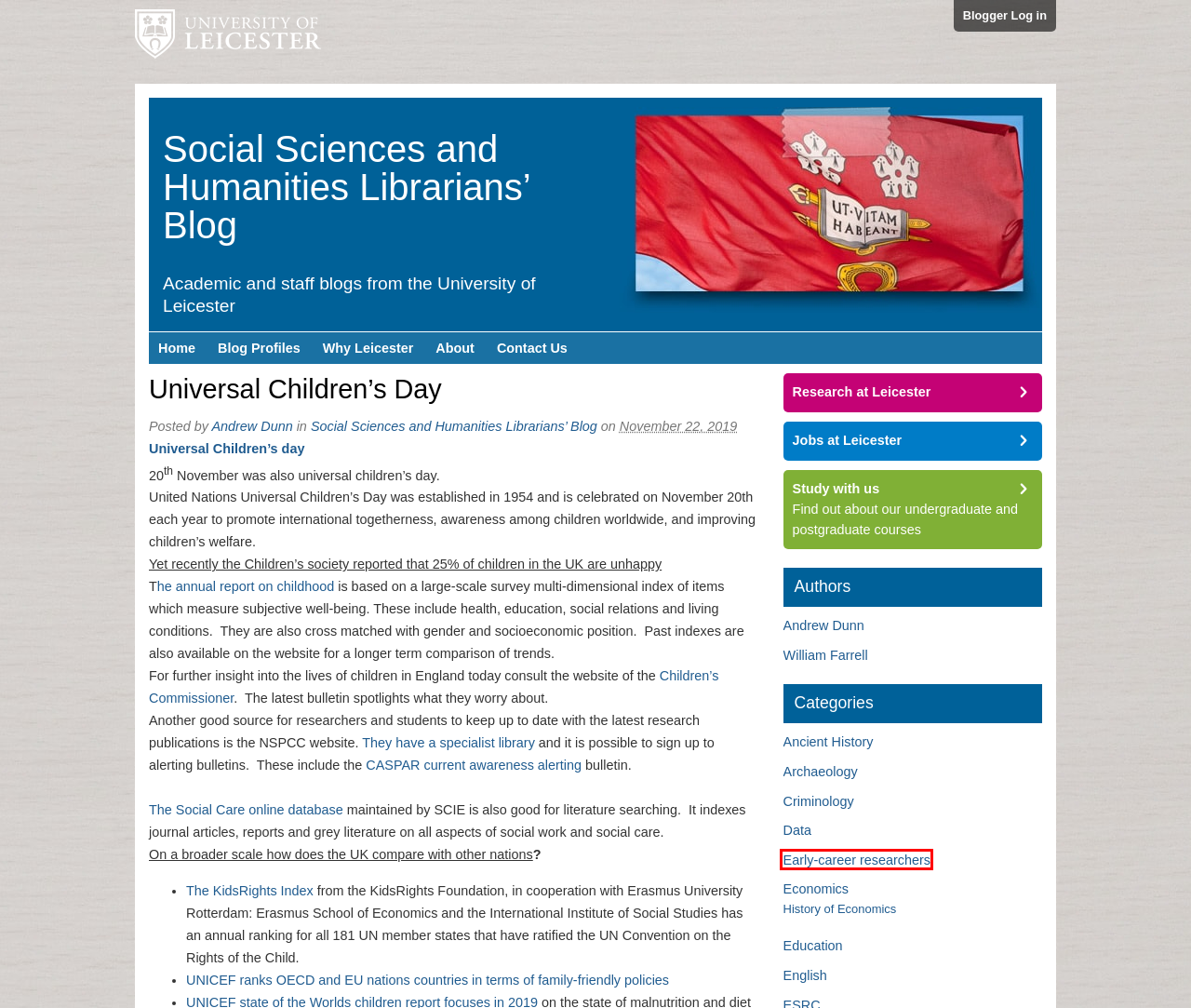Examine the screenshot of a webpage with a red bounding box around a UI element. Your task is to identify the webpage description that best corresponds to the new webpage after clicking the specified element. The given options are:
A. NSPCC Library and Information service | NSPCC Learning
B. William Farrell
C. Criminology
D. Children's insights | Children's Commissioner for England
E. Early-career researchers
F. All reports | Innocenti Global Office of Research and Foresight
G. Economics
H. History of Economics

E